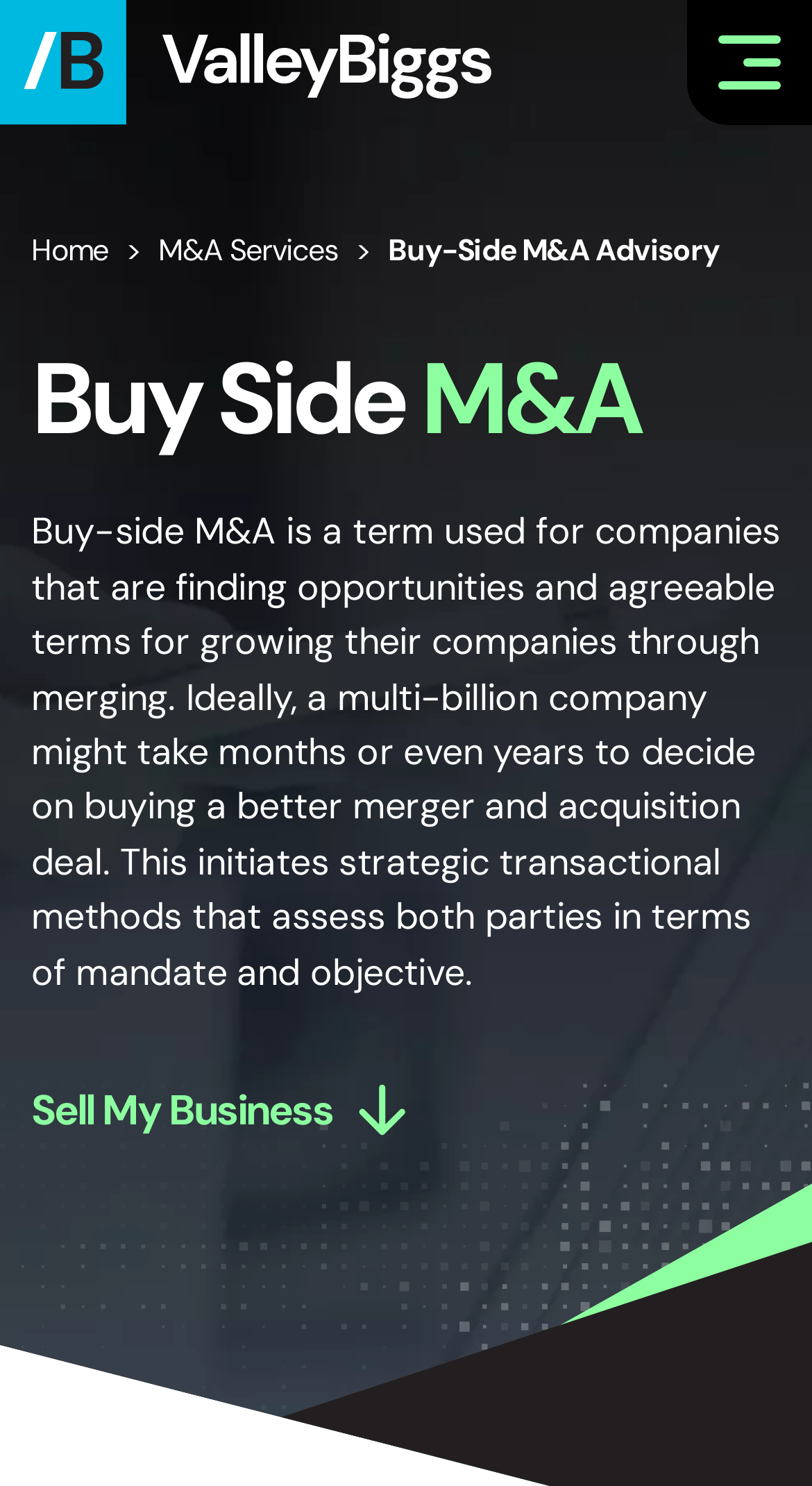How many links are in the top navigation menu?
Please provide a single word or phrase based on the screenshot.

2